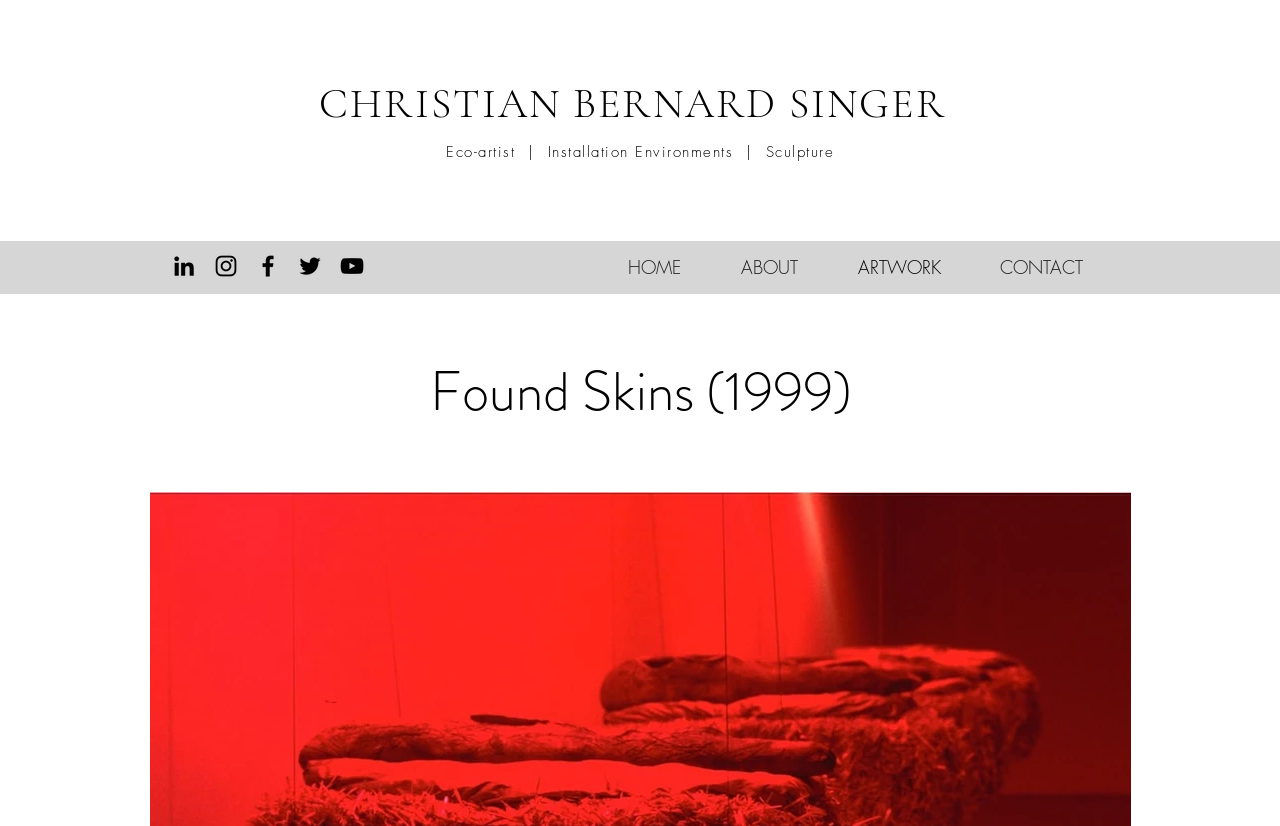Please provide a comprehensive response to the question based on the details in the image: What is the profession of Christian Bernard Singer?

Based on the webpage, Christian Bernard Singer is an eco-artist, installation environments, and sculpture artist, as indicated by the StaticText element 'Eco-artist | Installation Environments | Sculpture'.